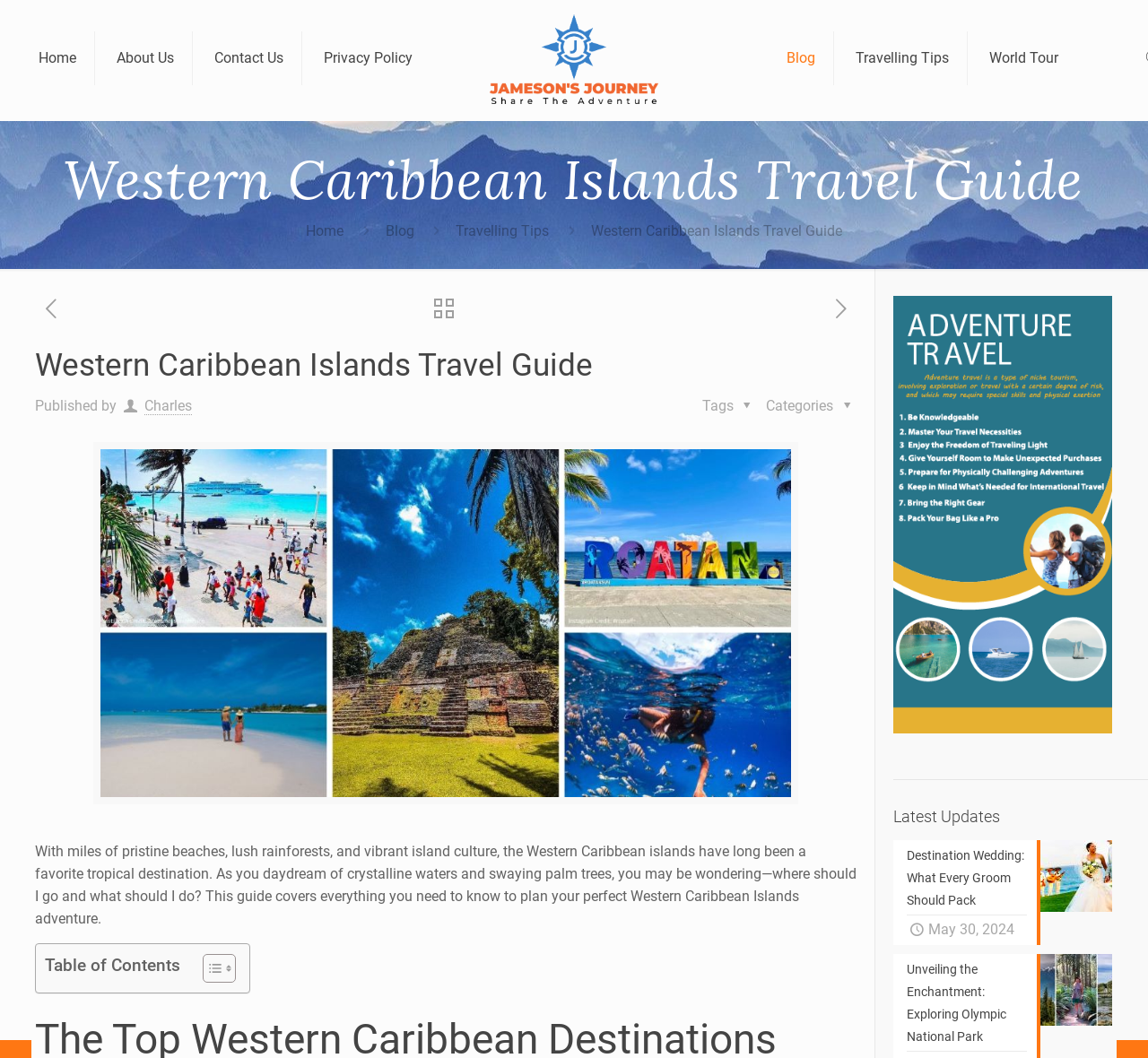What is the purpose of the 'Toggle Table of Content' link?
Use the image to give a comprehensive and detailed response to the question.

The 'Toggle Table of Content' link is located in the 'Table of Contents' section, and it is likely that clicking on this link will show or hide the table of contents, allowing users to easily navigate the webpage.